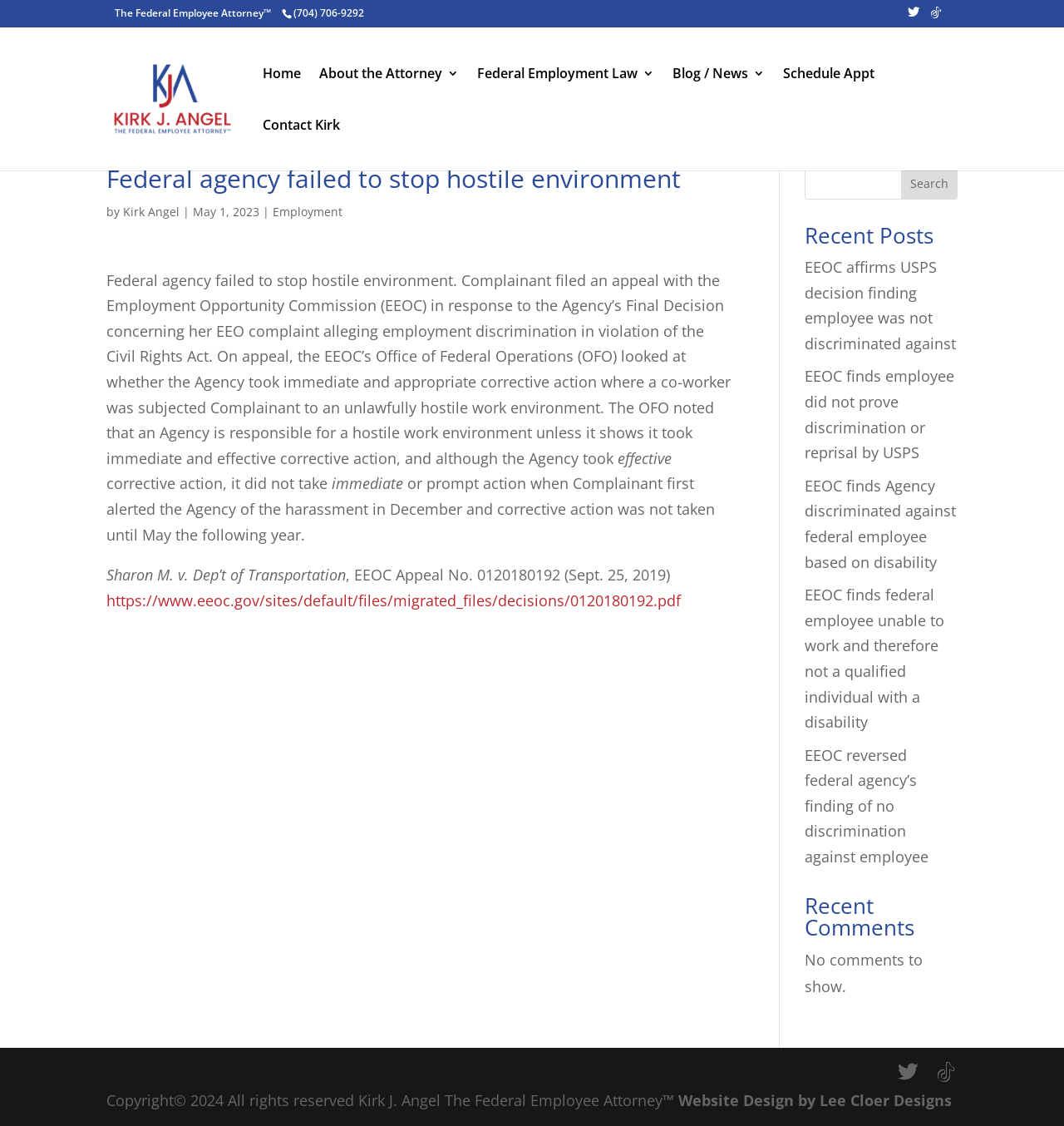Given the description of a UI element: "Home", identify the bounding box coordinates of the matching element in the webpage screenshot.

[0.247, 0.059, 0.283, 0.105]